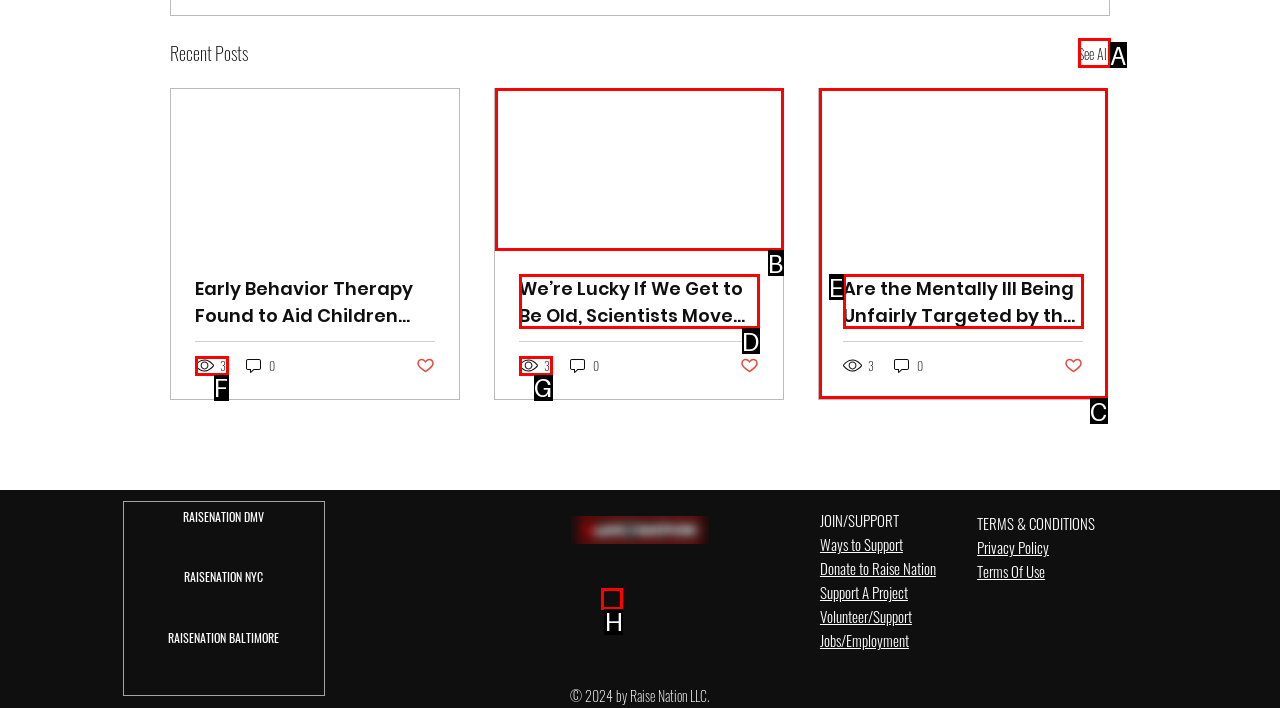Select the letter that corresponds to this element description: See All
Answer with the letter of the correct option directly.

A